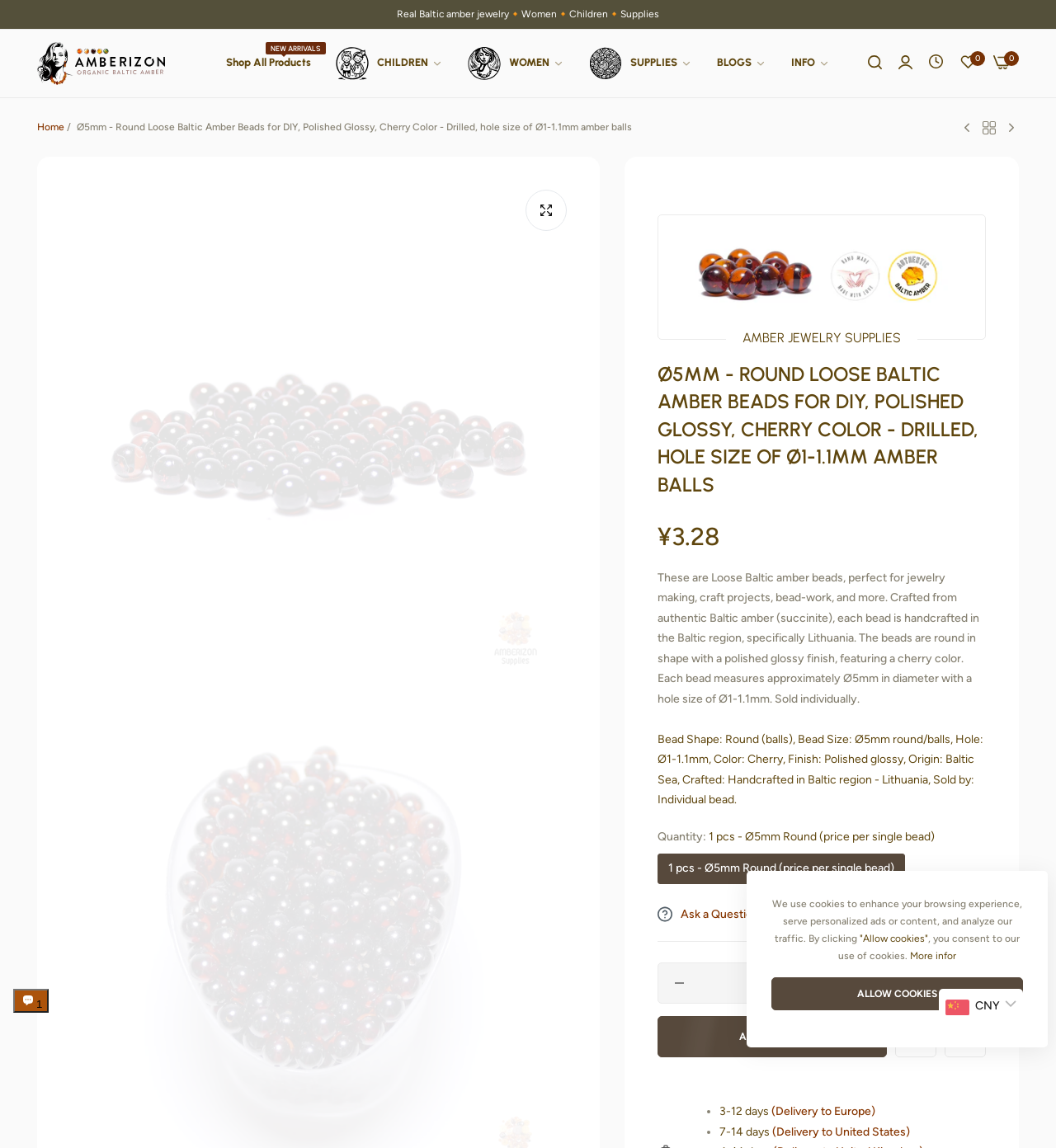Create a full and detailed caption for the entire webpage.

This webpage is an e-commerce product page for Baltic amber beads. At the top, there are several links to different categories, including "Real", "Baltic amber jewelry", "Women", "Children", and "Supplies". Below these links, there is a logo and a search bar.

On the left side of the page, there is a navigation menu with breadcrumbs, showing the current page's location within the website's hierarchy. The menu includes links to "Home", the current product page, and a few other pages.

The main content of the page is dedicated to the product description. There is a large image of the amber beads, accompanied by a detailed description of the product, including its size, shape, color, and origin. The description also mentions that the beads are handcrafted in Lithuania and sold individually.

Below the product description, there are several buttons and links, including "Ask a Question", "Share", and "Add to Cart". There is also a quantity selector, allowing customers to choose how many beads they want to purchase.

On the right side of the page, there is a section with shipping information, including estimated delivery times to Europe and the United States.

At the bottom of the page, there is a notice about the use of cookies, with a button to "Allow cookies" and a link to learn more about the website's cookie policy. There is also a chat window for customer support and a currency selector, allowing customers to switch between different currencies.

Overall, the page is well-organized and easy to navigate, with a clear focus on the product description and purchasing options.